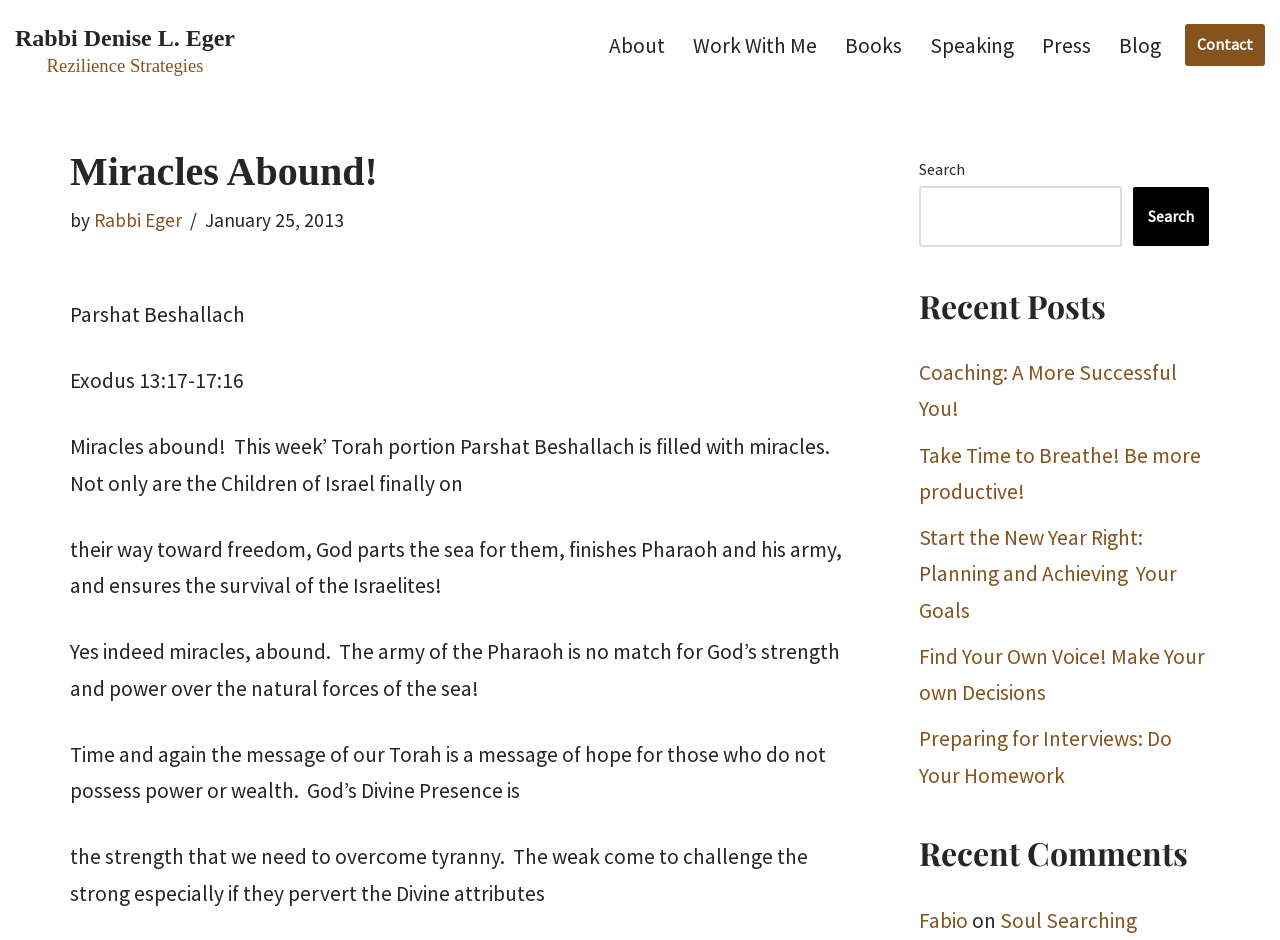Pinpoint the bounding box coordinates of the element to be clicked to execute the instruction: "Click on the 'About' link".

[0.476, 0.029, 0.52, 0.067]